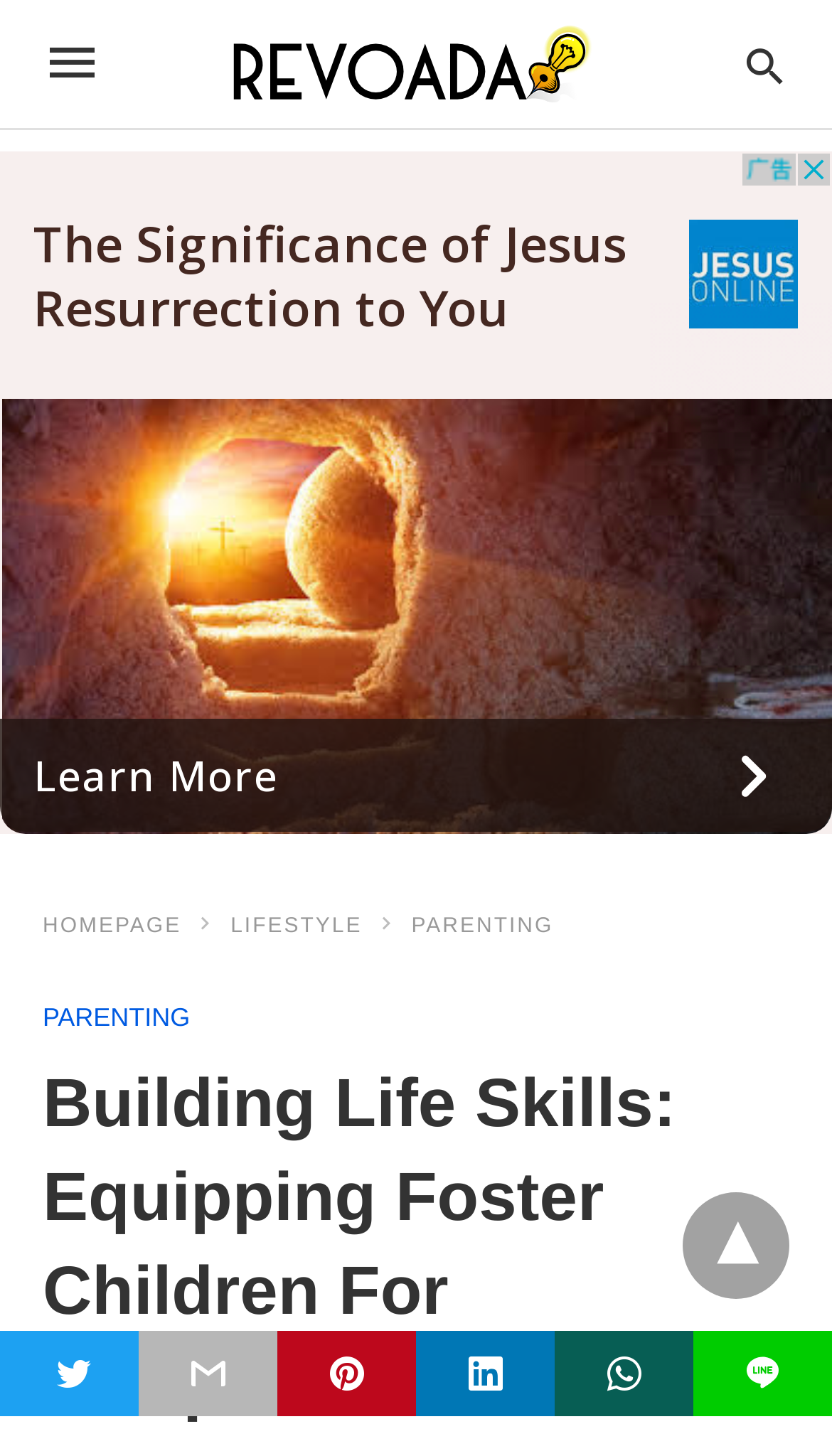Locate the bounding box coordinates of the element that needs to be clicked to carry out the instruction: "browse lifestyle page". The coordinates should be given as four float numbers ranging from 0 to 1, i.e., [left, top, right, bottom].

[0.277, 0.628, 0.482, 0.645]